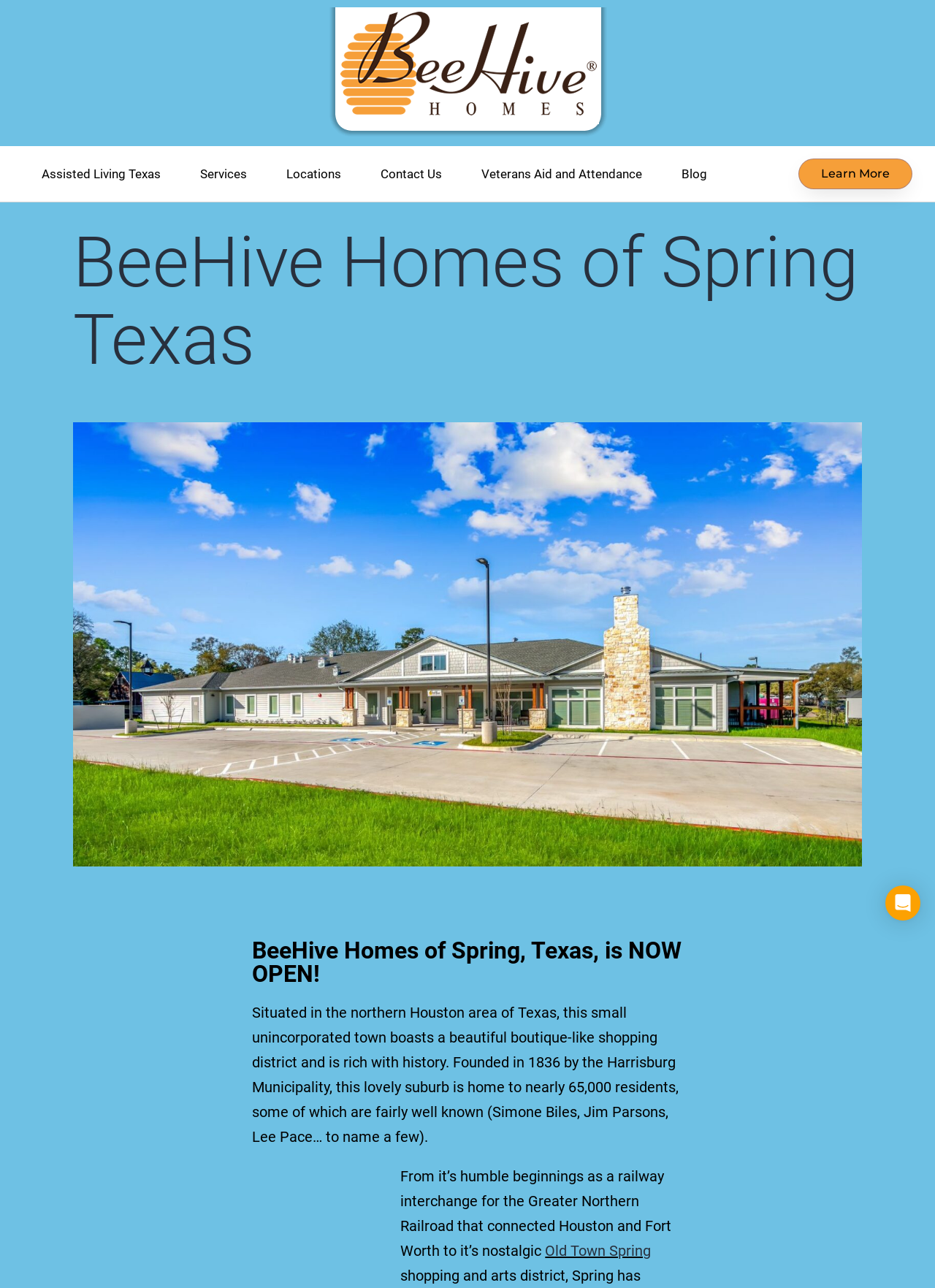What is the name of the assisted living location?
Relying on the image, give a concise answer in one word or a brief phrase.

BeeHive Homes of Spring Texas